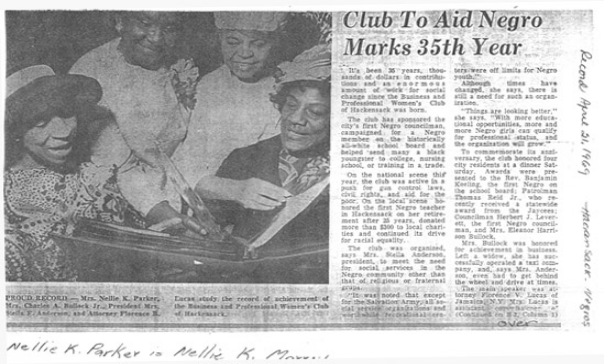From the image, can you give a detailed response to the question below:
Who is one of the women in the photograph?

According to the caption, one of the women in the photograph is Mrs. Nellie K. Parker, who is likely a member of the Women's Club and is participating in the commemorative meeting or event.